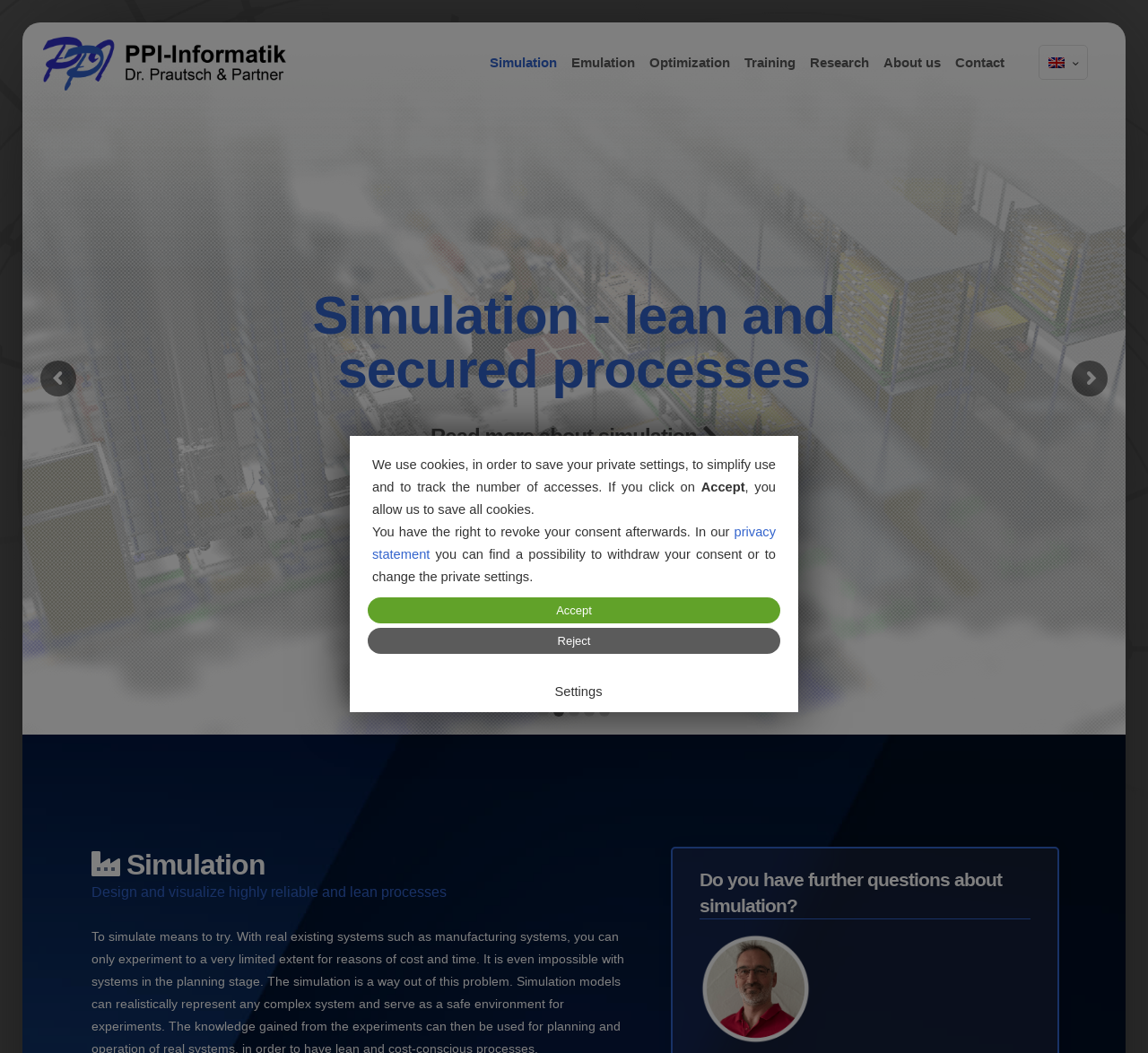Locate the bounding box coordinates of the element I should click to achieve the following instruction: "Visit MULTIMEDIA page".

None